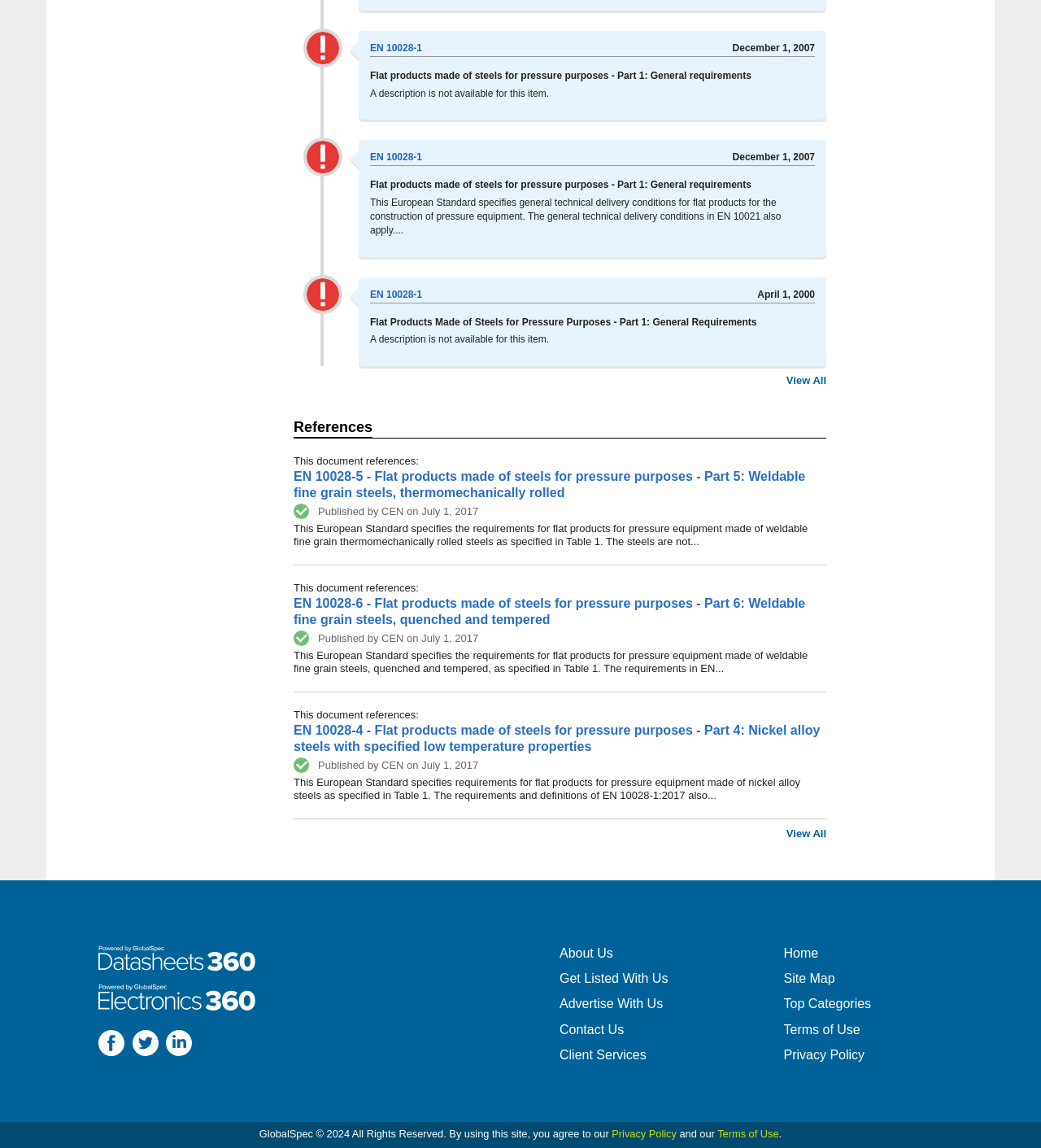What is the publication date of EN 10028-1?
Refer to the image and give a detailed answer to the query.

I found the publication date of EN 10028-1 by looking at the StaticText element with the content 'December 1, 2007' which is located near the link element with the text 'EN 10028-1'.